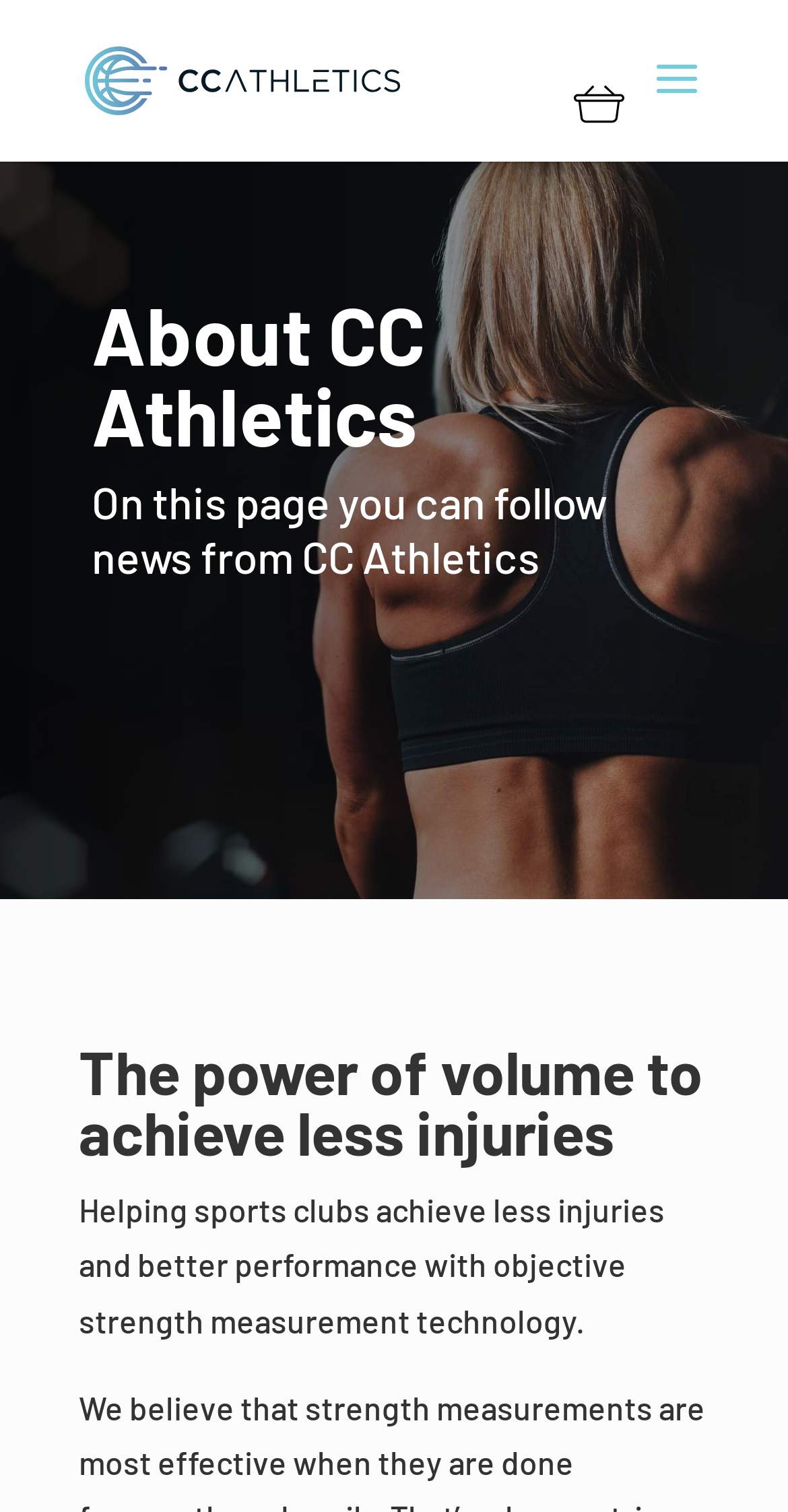What type of content is available on this webpage?
From the details in the image, answer the question comprehensively.

Based on the text 'On this page you can follow news from CC Athletics', it can be inferred that this webpage provides news and information related to CC Athletics.